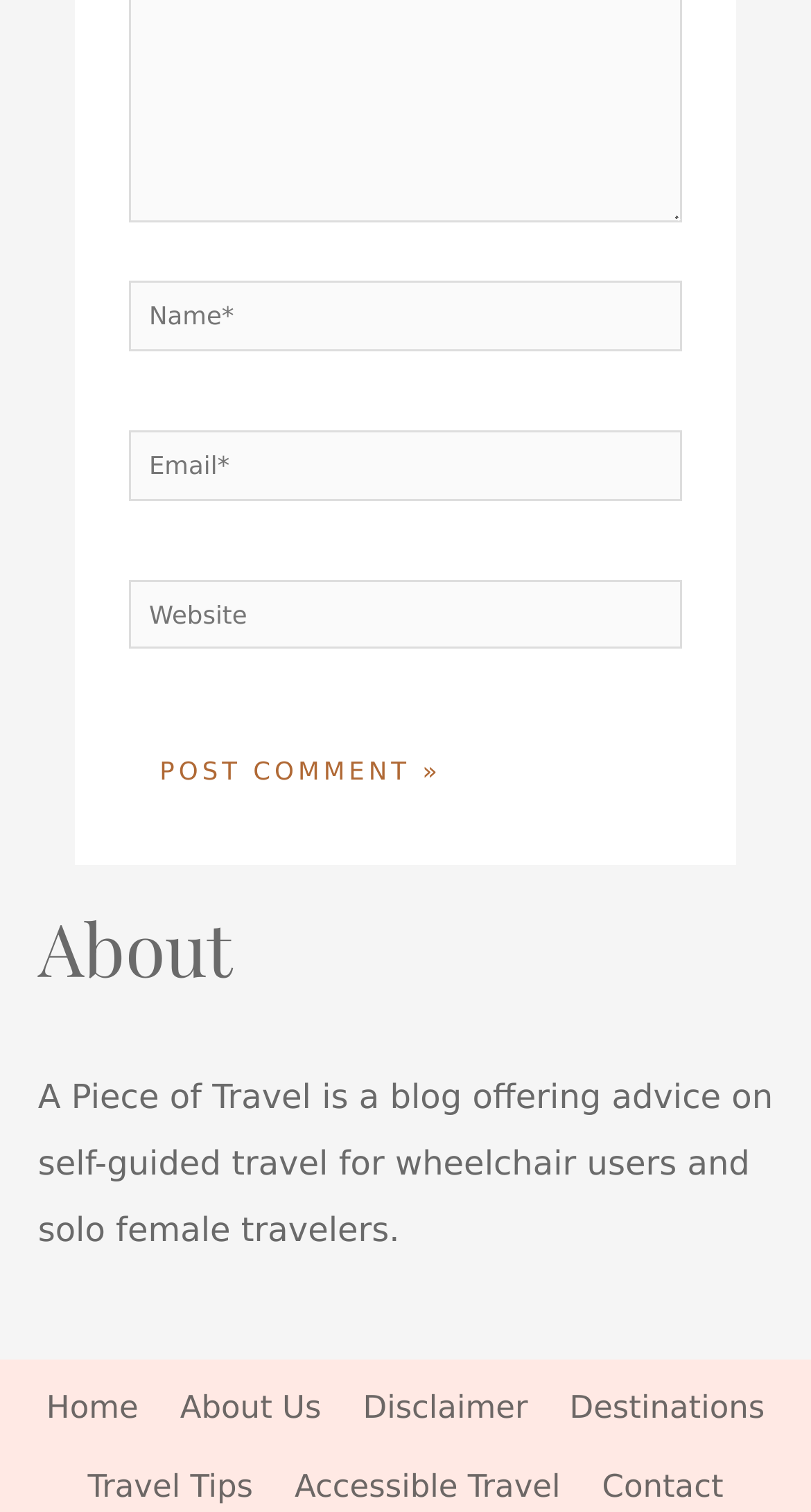Based on what you see in the screenshot, provide a thorough answer to this question: What is the purpose of the blog?

The static text 'A Piece of Travel is a blog offering advice on self-guided travel for wheelchair users and solo female travelers.' indicates that the purpose of the blog is to provide advice on self-guided travel for specific groups of people.